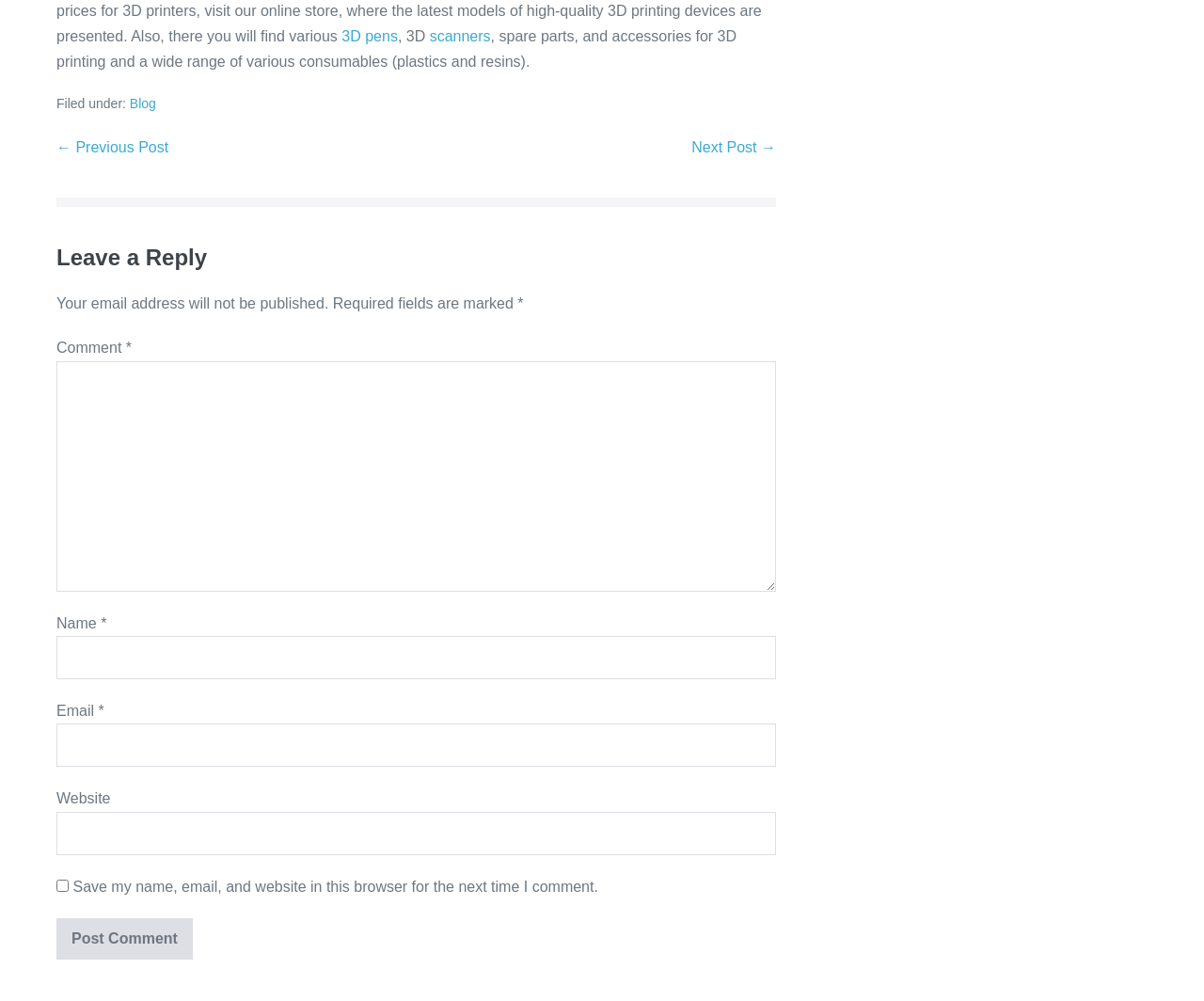Provide a short answer using a single word or phrase for the following question: 
What information is required to leave a reply?

Name, Email, Comment